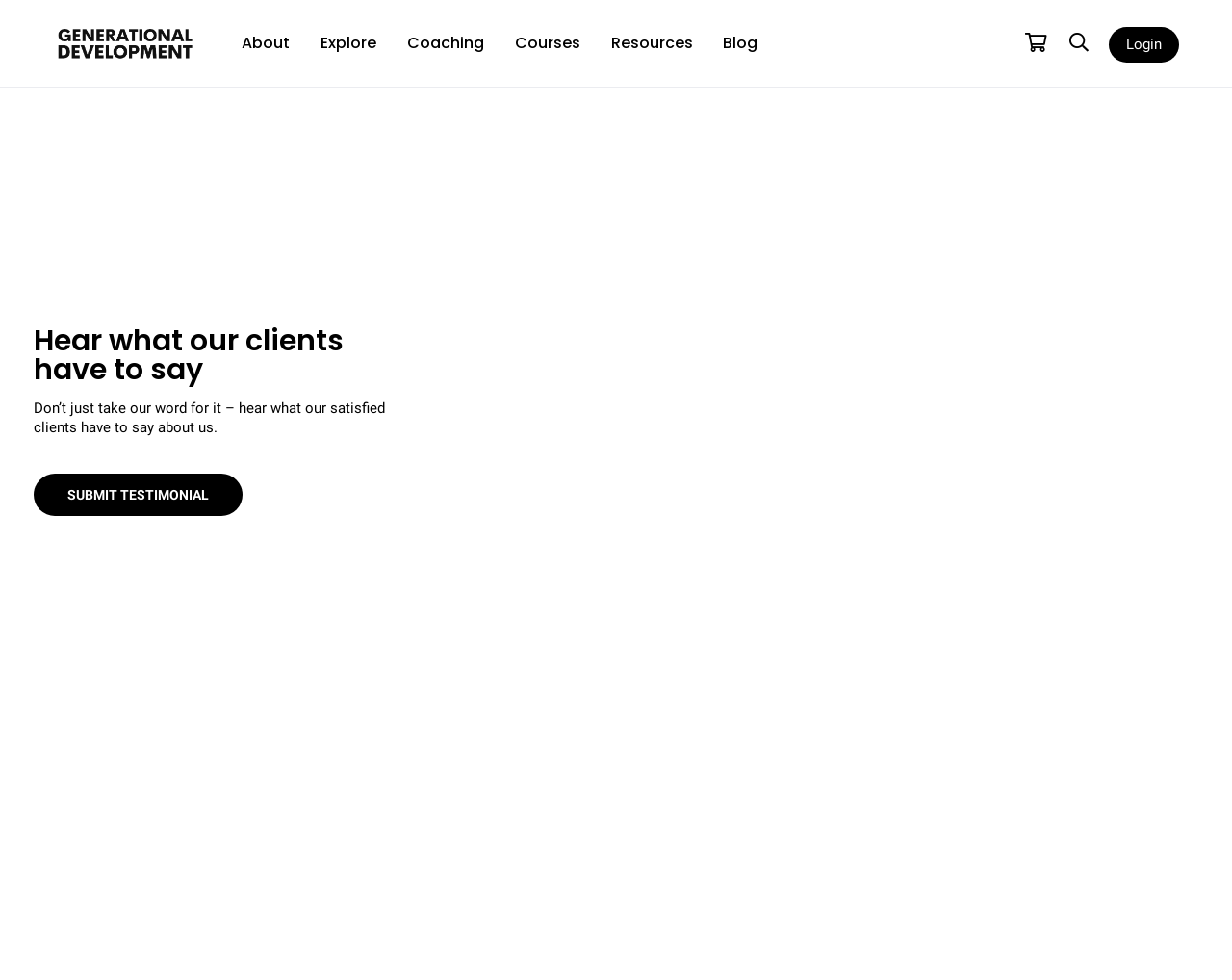Describe the entire webpage, focusing on both content and design.

The webpage is dedicated to showcasing client testimonials for a company called Generational Development, which offers custom-tailored coaching and development services. At the top left of the page, there is a link to the company's homepage, accompanied by a small image of the company's logo. 

Below the top navigation bar, there is a heading that reads "Hear what our clients have to say" followed by a brief introduction to the testimonials section. 

The page features three client testimonials, each consisting of a quote, a photo of the client, and their job title and company. The first testimonial is from Greg, Head of Revenue Partnerships at Snap, who praises Angie's coaching and rebuilding of his professional profile. The second testimonial is from Dmitry, a software engineer at Meta, who appreciates Angie's professionalism and attention to detail in her work. The third testimonial is from Dana, an Enterprise Sales Executive at Amazon Web Services, who credits Angie's services for helping her double her salary and pivot her career.

The testimonials are arranged vertically, with each one taking up a significant portion of the page. The quotes are lengthy and provide detailed feedback about the company's services. The images of the clients are small and circular, placed above their job titles and companies. 

At the top right of the page, there is a search bar with a search button, as well as links to login and view the cart. There is also a link to submit a testimonial, placed below the introduction to the testimonials section.